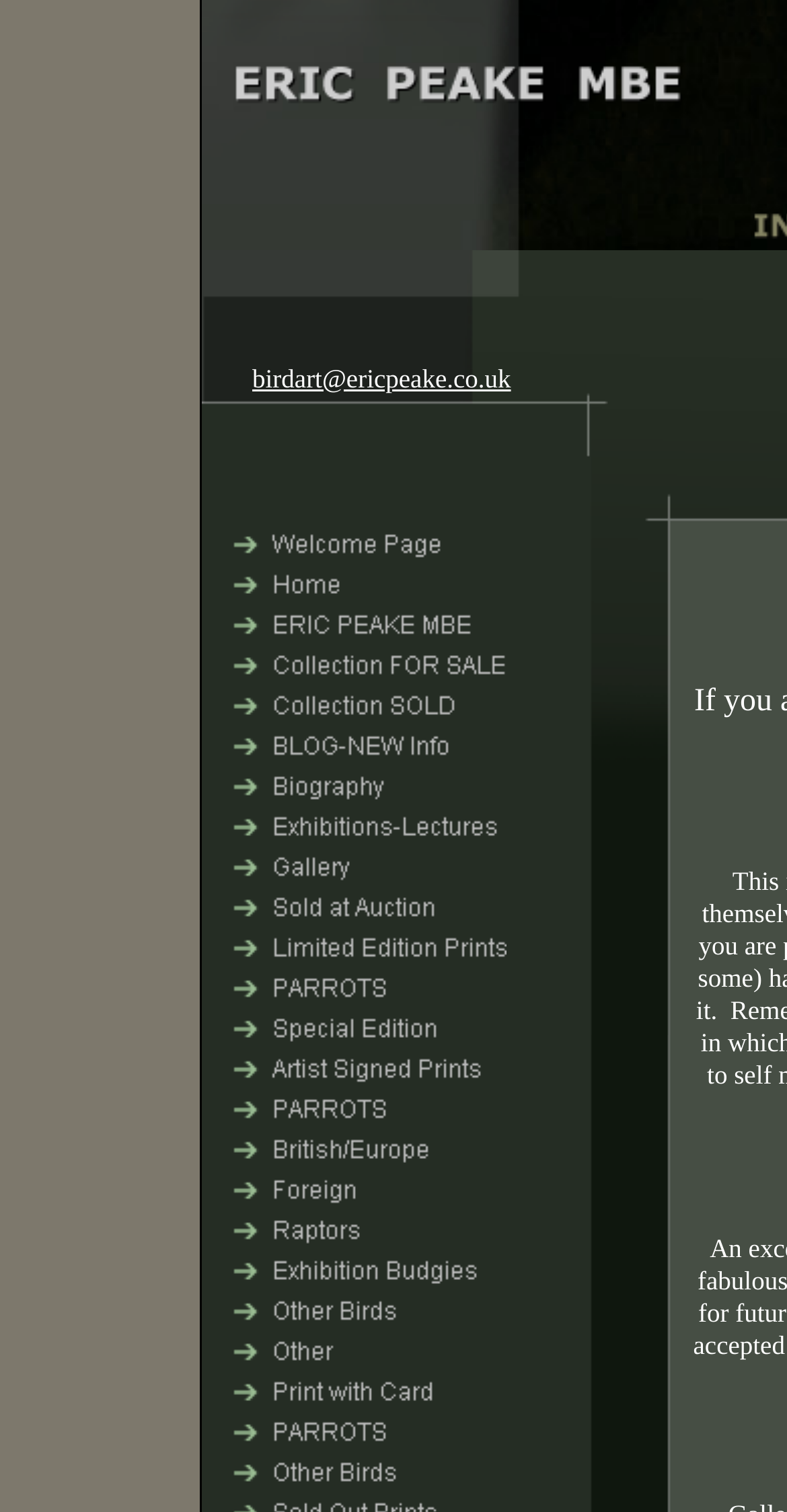Please identify the bounding box coordinates of the area that needs to be clicked to follow this instruction: "Browse 'Collection FOR SALE'".

[0.256, 0.438, 0.644, 0.46]